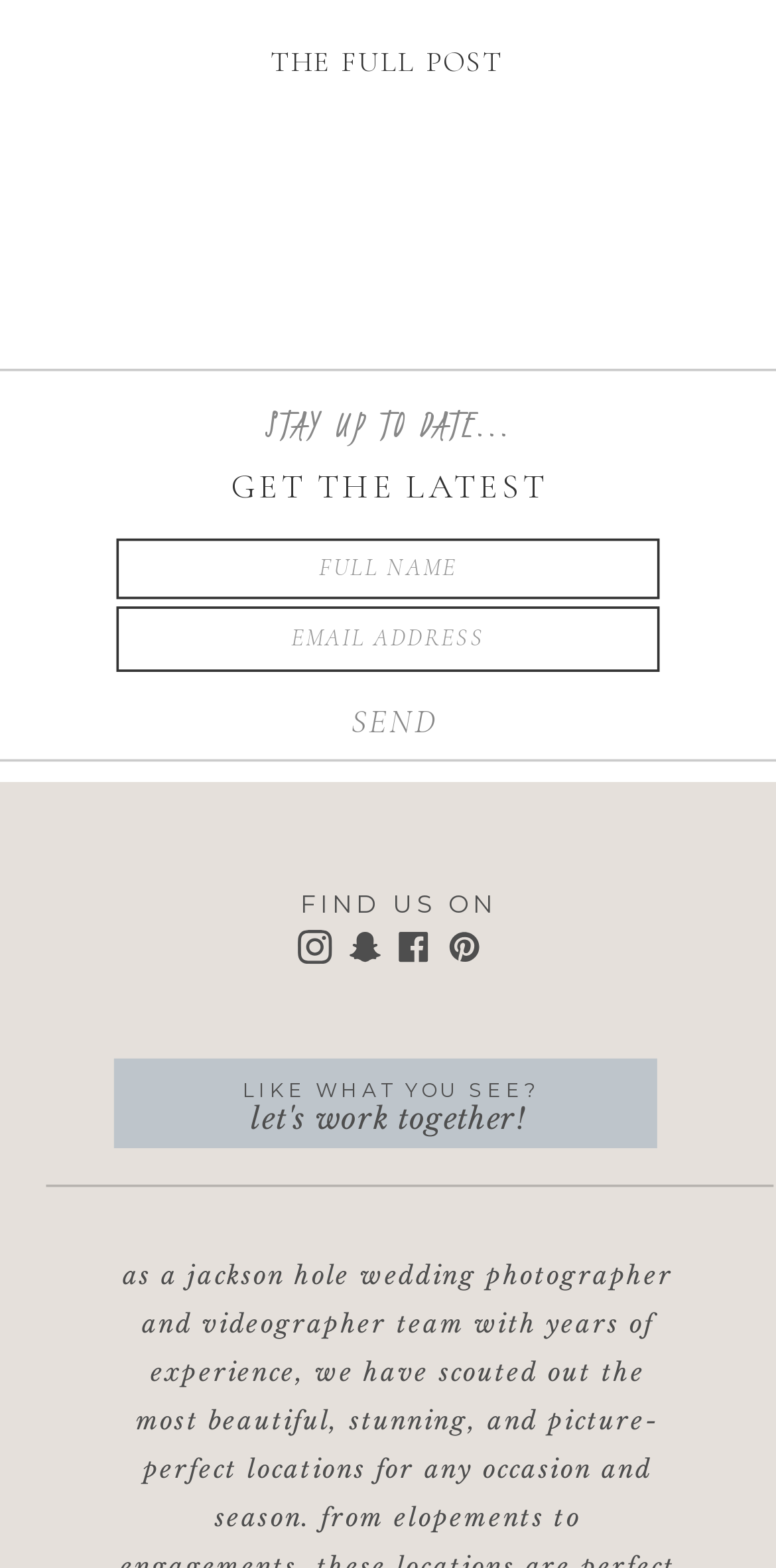Identify the bounding box coordinates of the part that should be clicked to carry out this instruction: "Click on 'let's work together!'".

[0.041, 0.702, 0.962, 0.757]